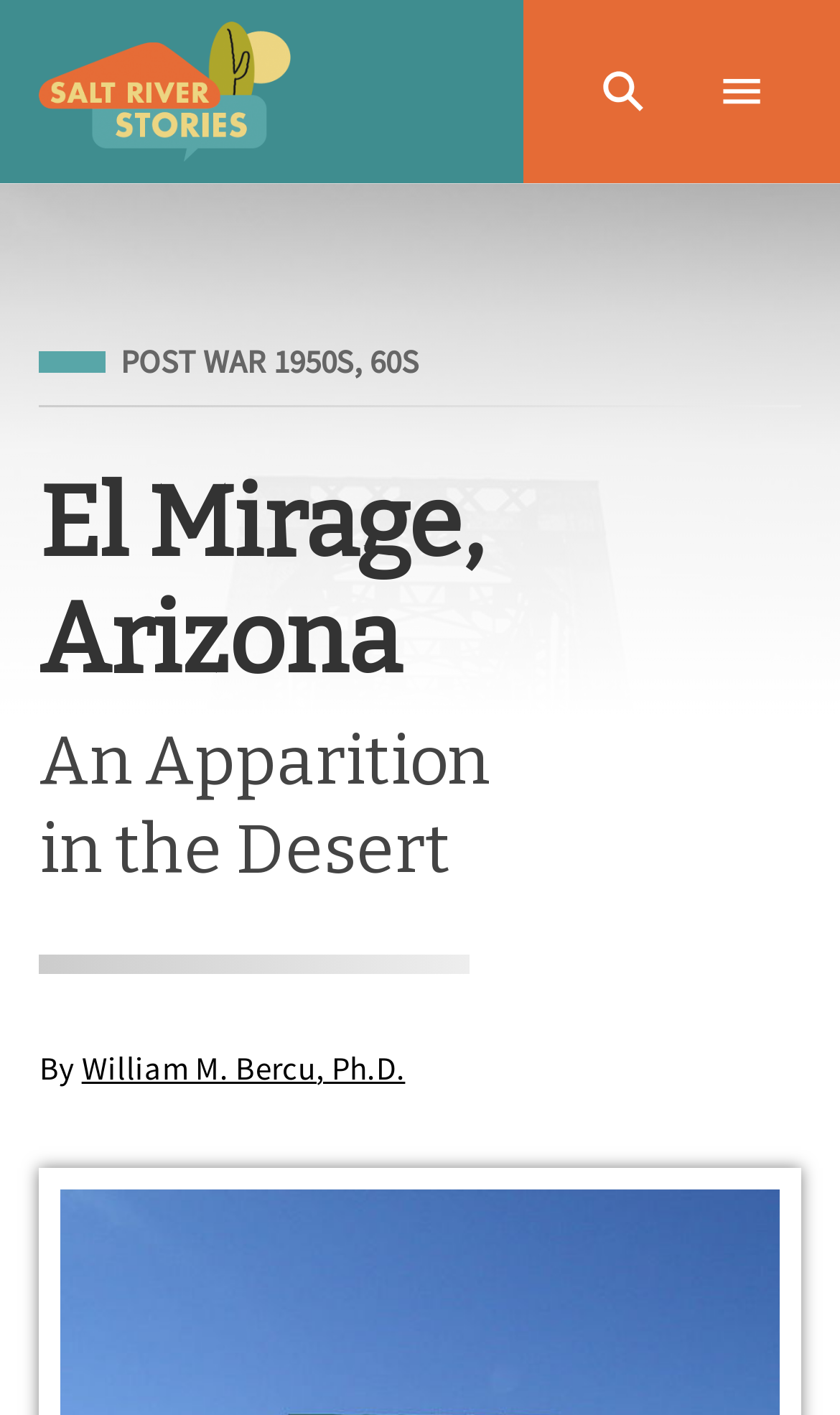What is the category of the article?
Using the visual information, reply with a single word or short phrase.

POST WAR 1950S, 60S